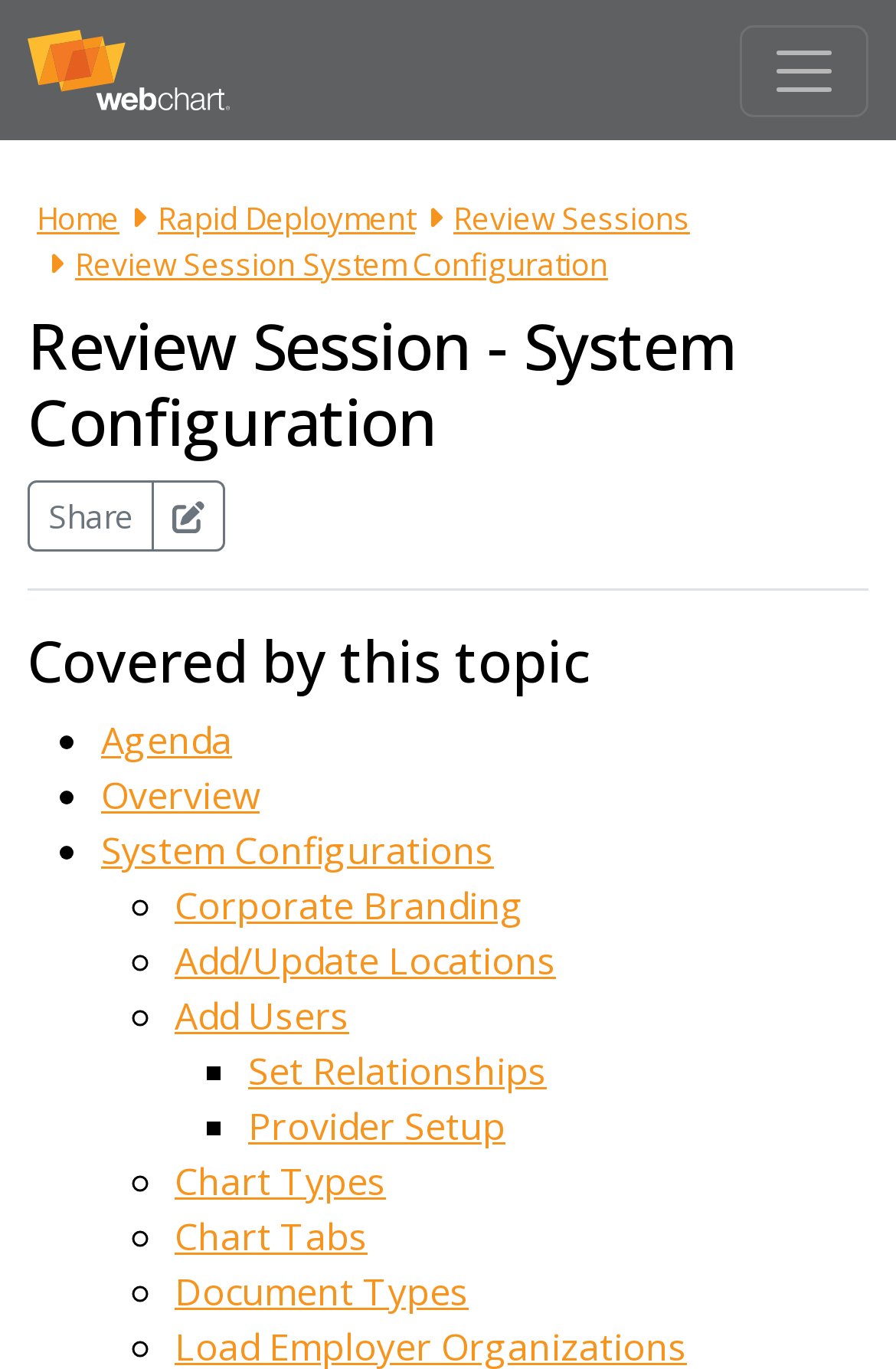Please locate the bounding box coordinates of the element that should be clicked to complete the given instruction: "Go to Review Sessions".

[0.506, 0.144, 0.77, 0.178]